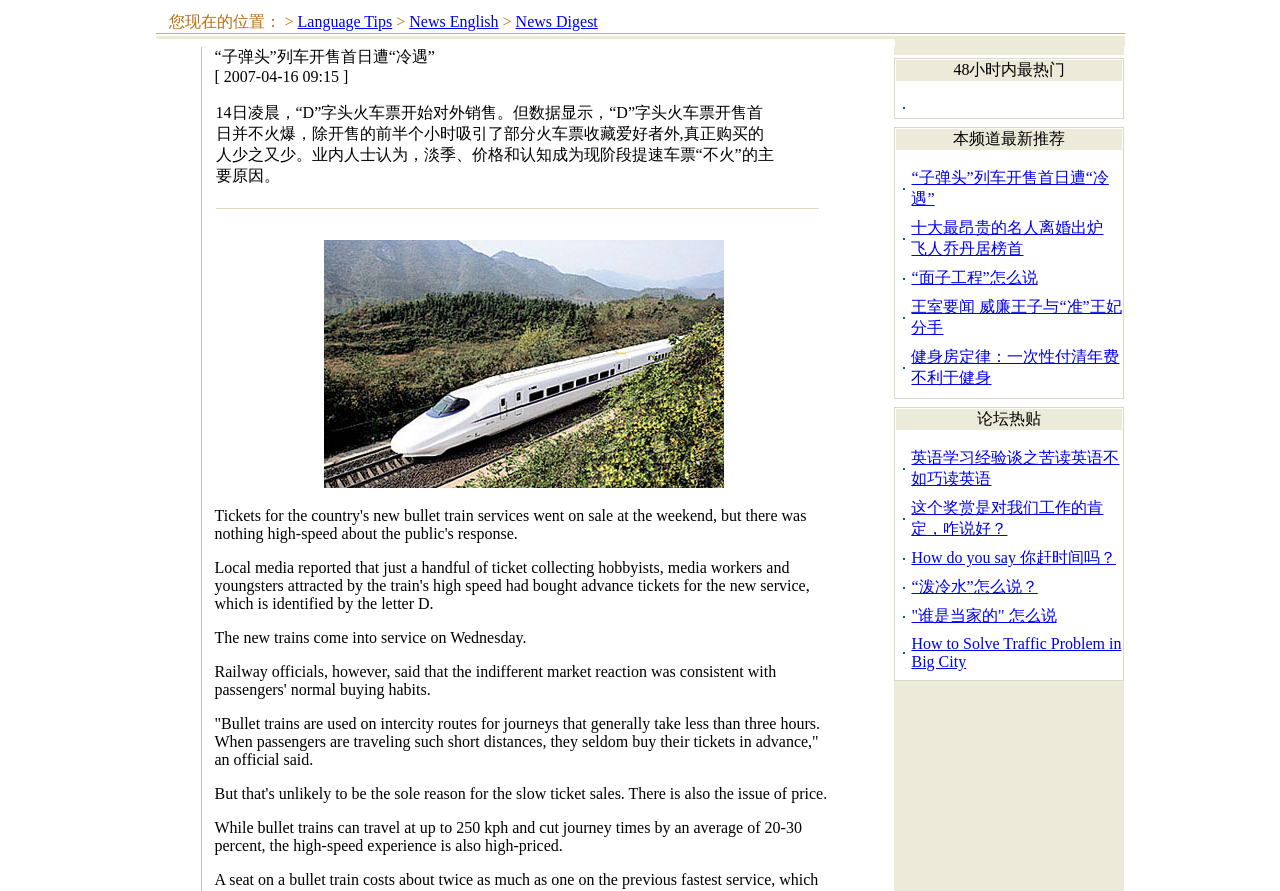Please determine the bounding box coordinates of the element to click in order to execute the following instruction: "View the 'News Digest' page". The coordinates should be four float numbers between 0 and 1, specified as [left, top, right, bottom].

[0.403, 0.015, 0.467, 0.034]